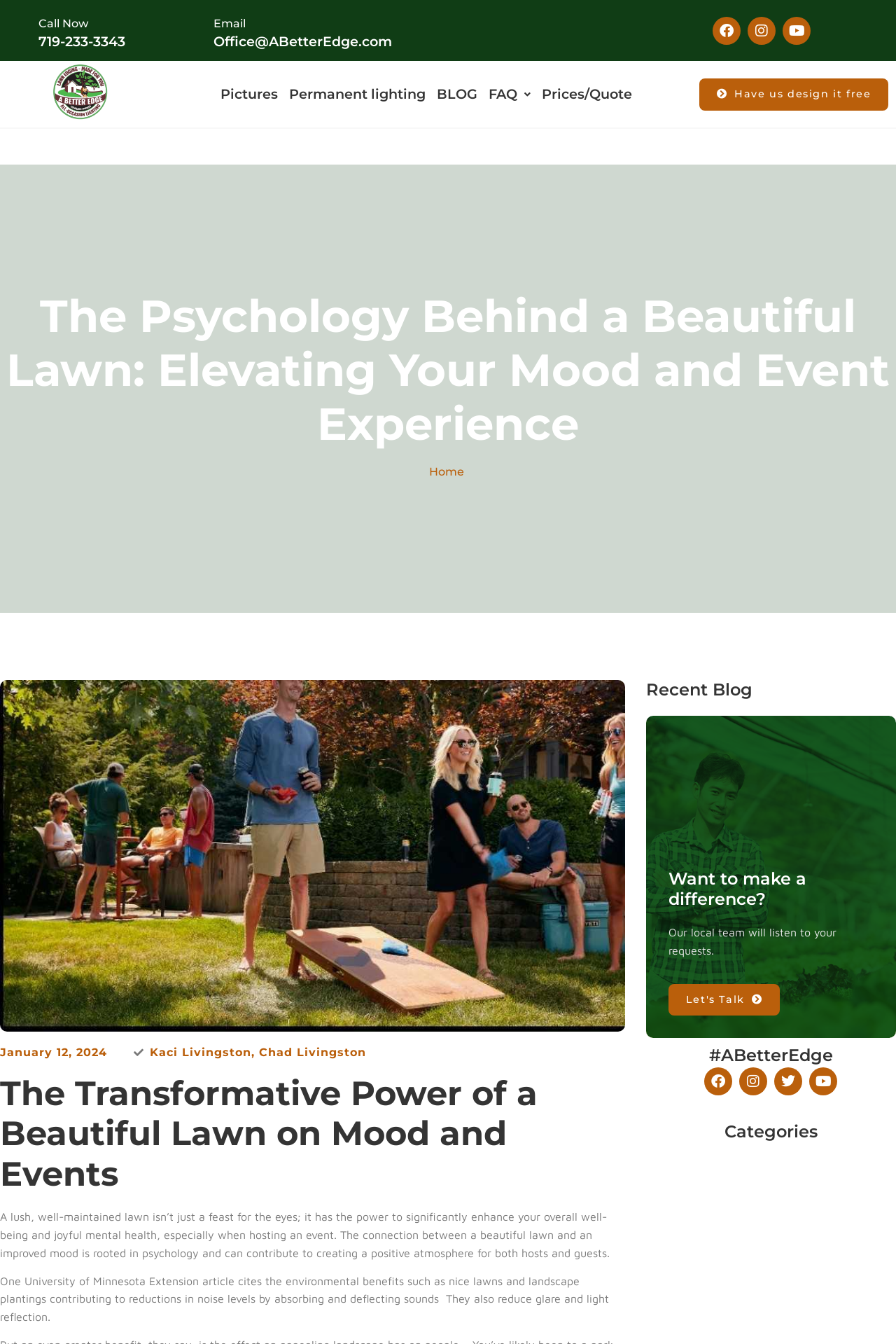Please identify the bounding box coordinates of the element's region that needs to be clicked to fulfill the following instruction: "Read the blog". The bounding box coordinates should consist of four float numbers between 0 and 1, i.e., [left, top, right, bottom].

[0.481, 0.057, 0.539, 0.083]